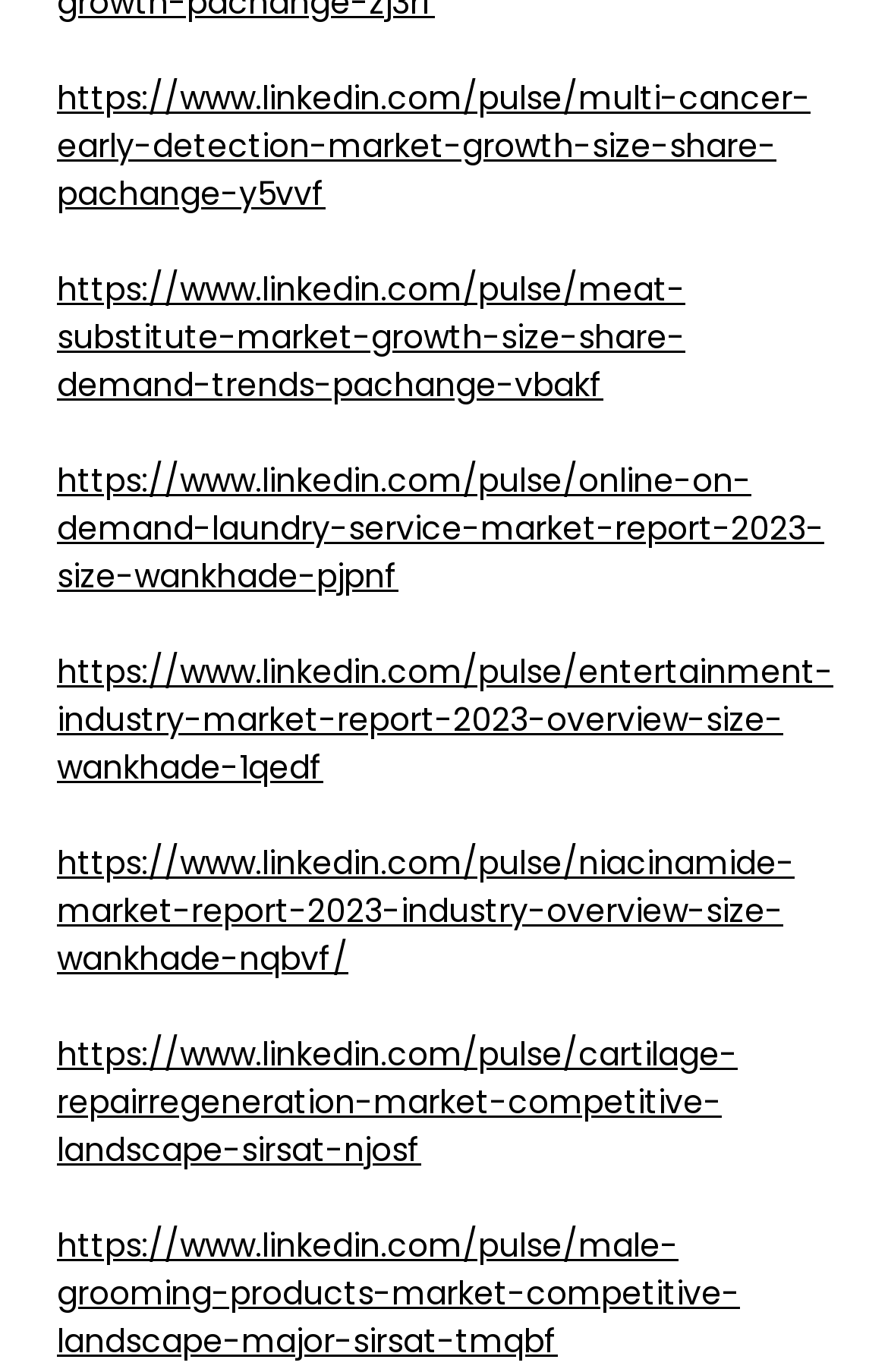Provide your answer in a single word or phrase: 
How many links are on this webpage?

6